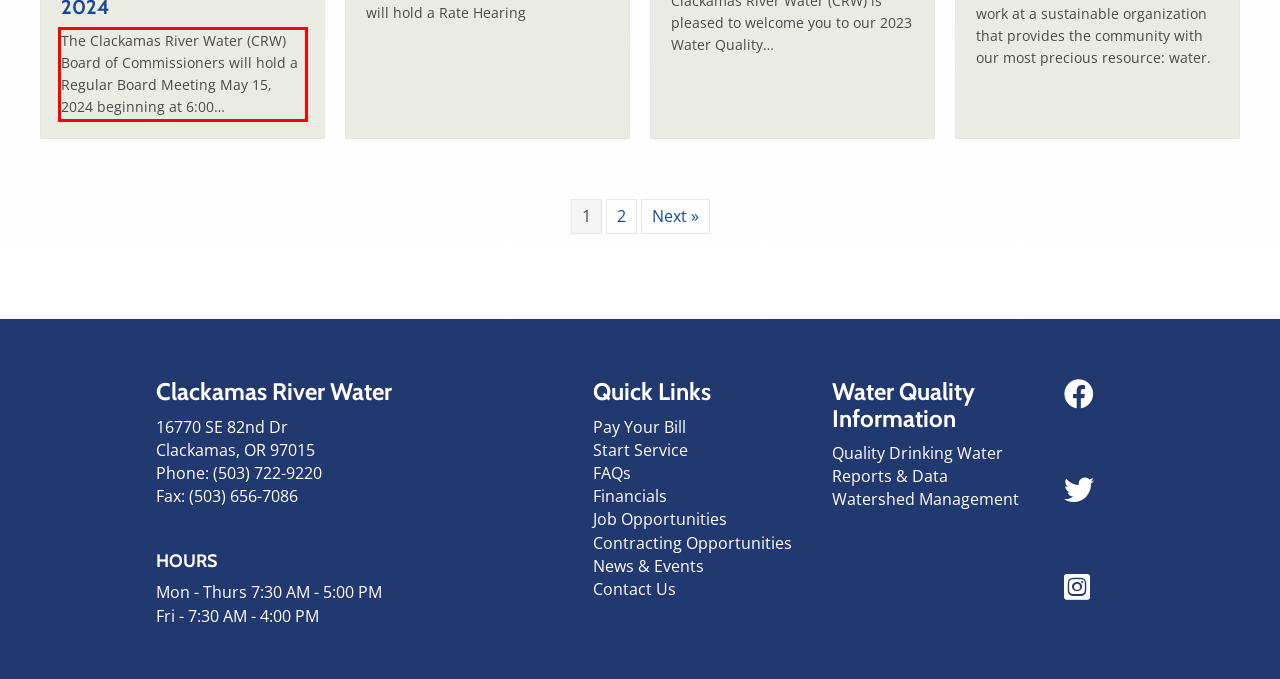Observe the screenshot of the webpage, locate the red bounding box, and extract the text content within it.

The Clackamas River Water (CRW) Board of Commissioners will hold a Regular Board Meeting May 15, 2024 beginning at 6:00…